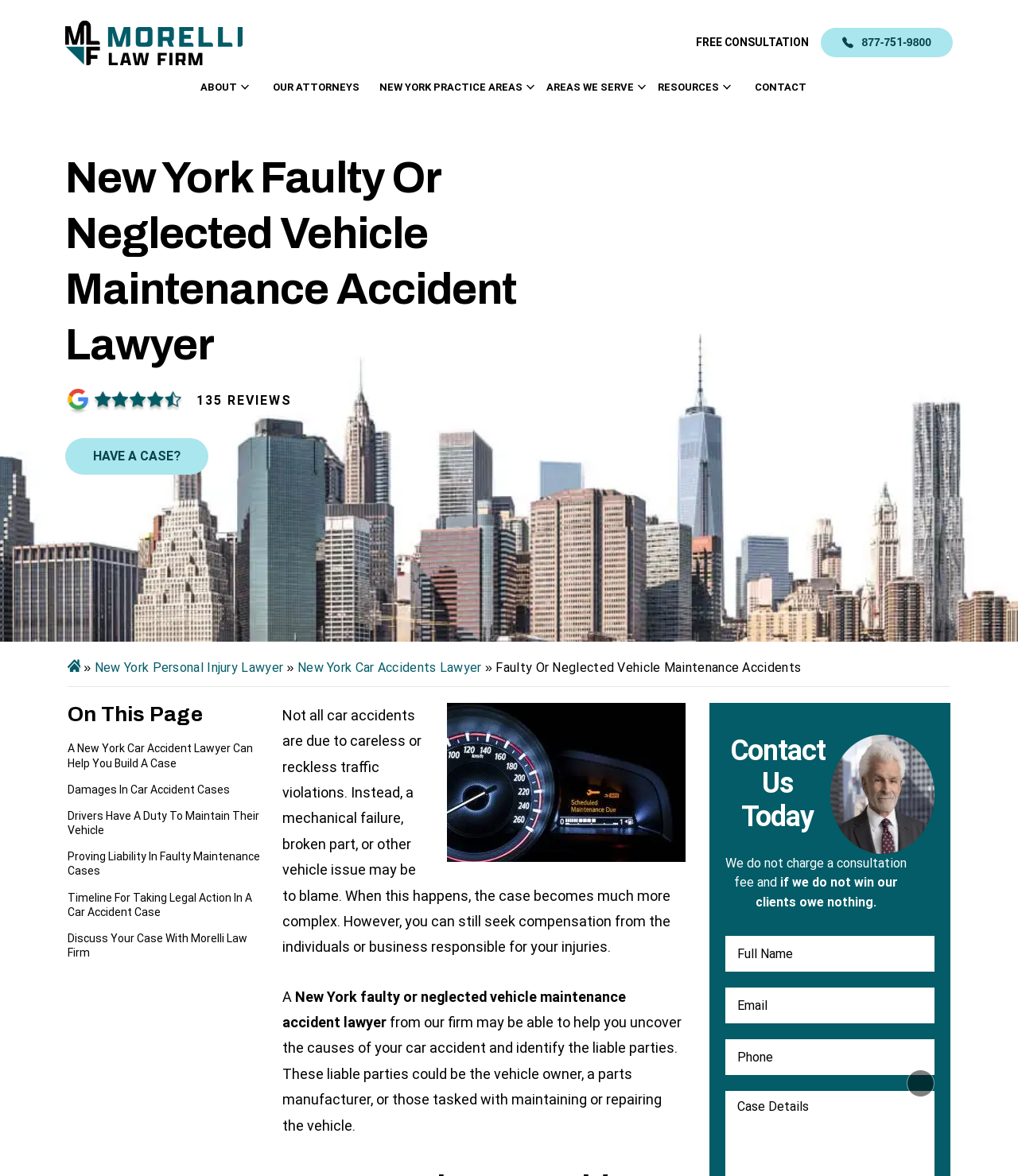Please find the bounding box coordinates of the element that needs to be clicked to perform the following instruction: "Learn more about 'Wrongful Death'". The bounding box coordinates should be four float numbers between 0 and 1, represented as [left, top, right, bottom].

[0.372, 0.107, 0.552, 0.129]